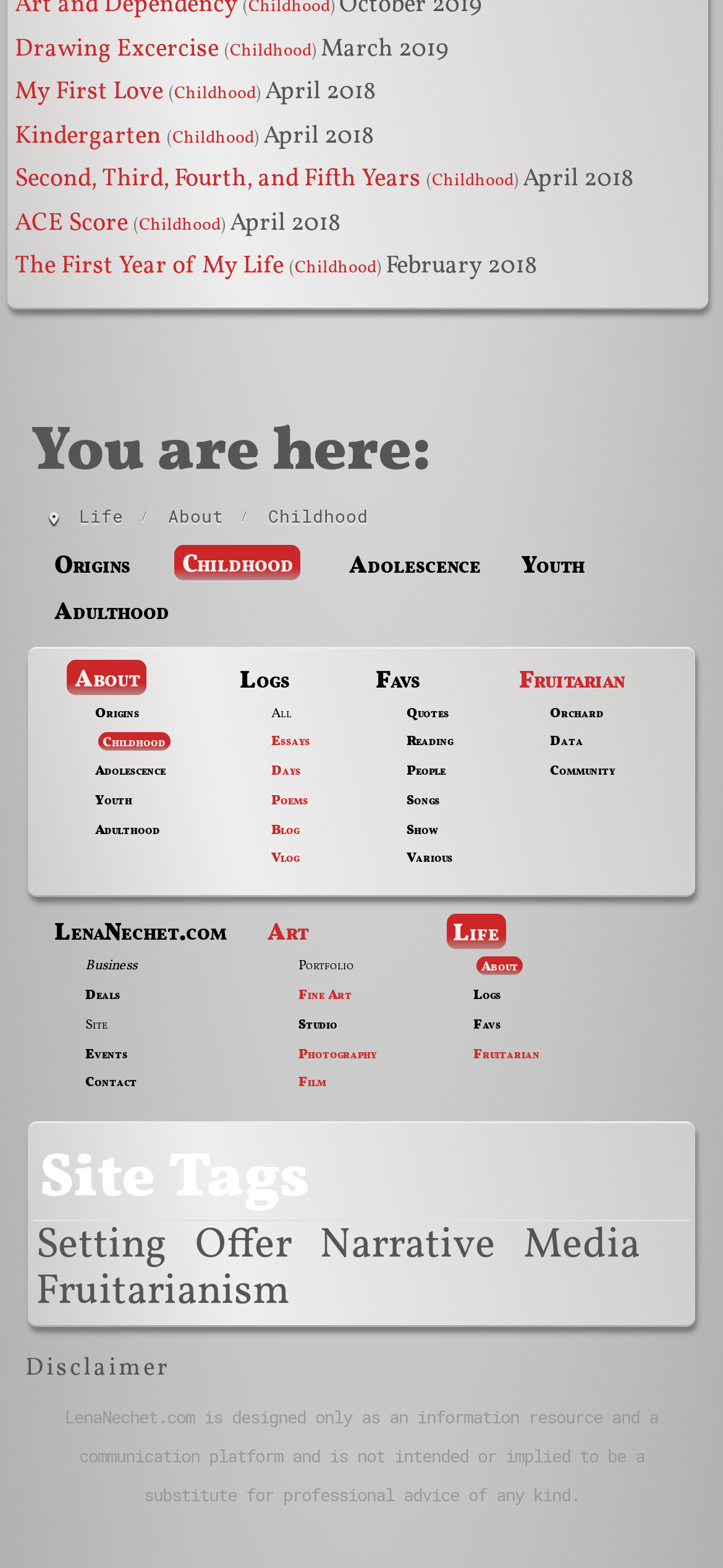Please identify the bounding box coordinates of the element on the webpage that should be clicked to follow this instruction: "Go to 'Childhood'". The bounding box coordinates should be given as four float numbers between 0 and 1, formatted as [left, top, right, bottom].

[0.318, 0.025, 0.431, 0.038]